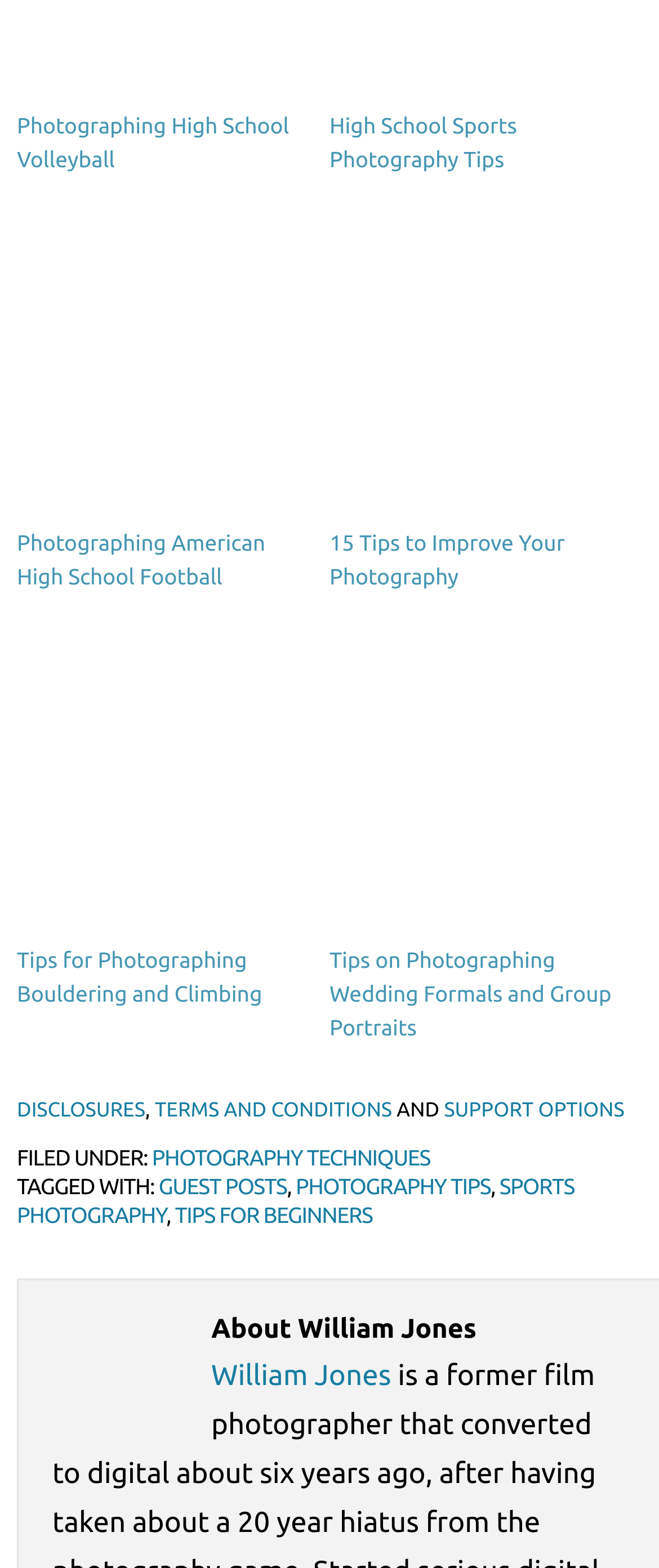What is the name of the person mentioned on the webpage? From the image, respond with a single word or brief phrase.

William Jones